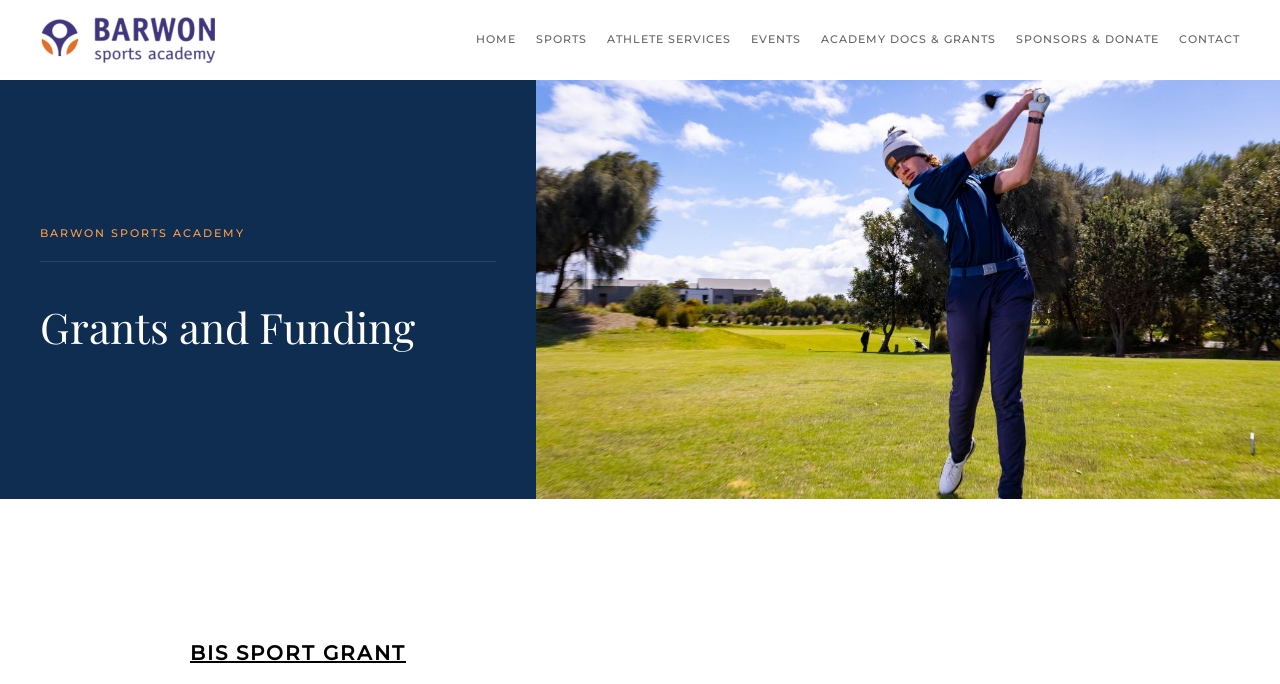Is the 'Grants and Funding' heading above the 'BIS SPORT GRANT' heading?
Carefully analyze the image and provide a thorough answer to the question.

By comparing the y-coordinates of the two heading elements, I found that the 'Grants and Funding' heading has a y-coordinate of 0.442, which is less than the y-coordinate of 0.934 for the 'BIS SPORT GRANT' heading, indicating that the 'Grants and Funding' heading is above the 'BIS SPORT GRANT' heading.